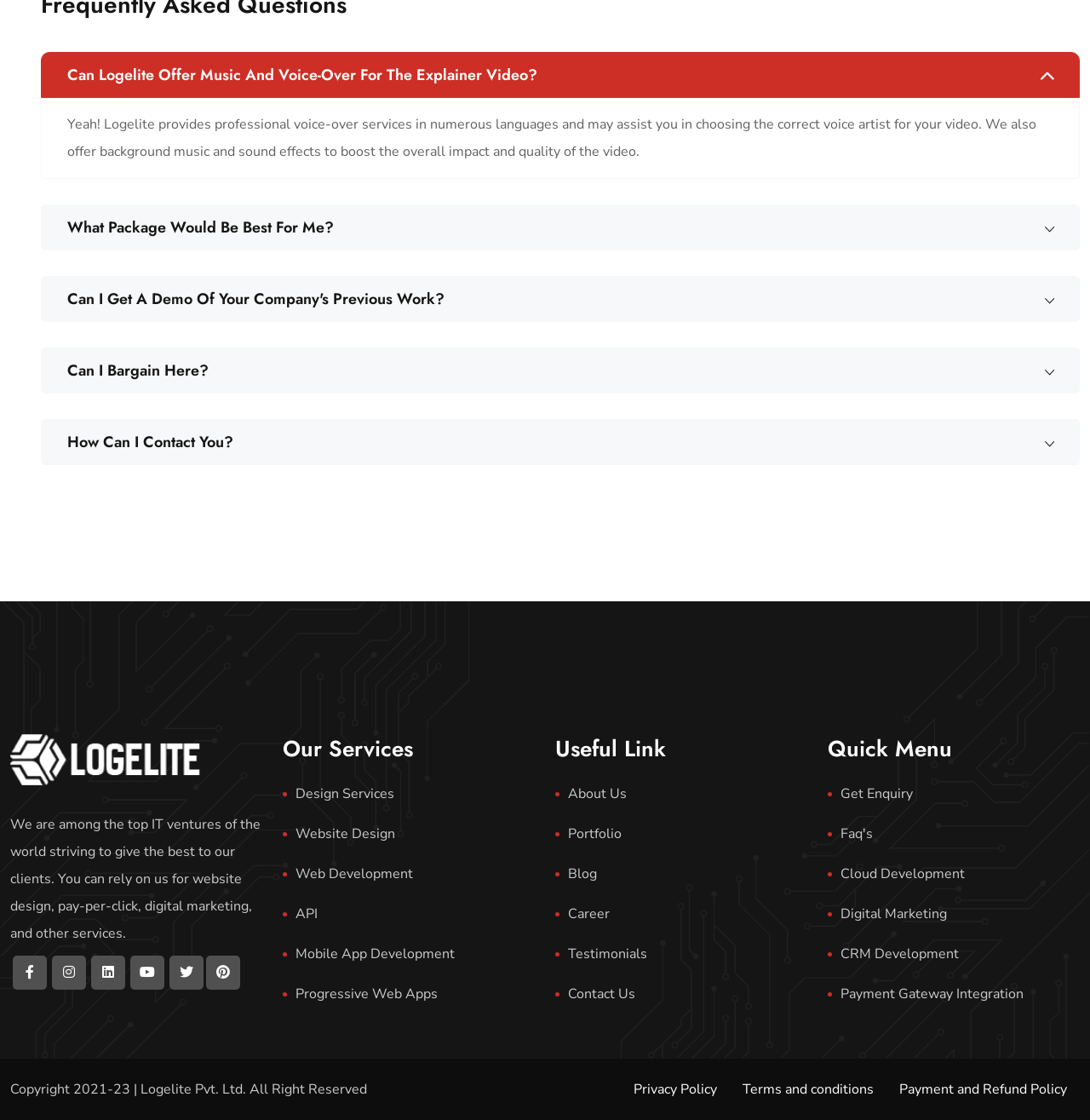What services does Logelite provide?
Provide an in-depth and detailed answer to the question.

Based on the webpage content, Logelite provides professional voice-over services in numerous languages, background music, and sound effects to boost the overall impact and quality of the video. Additionally, they offer other services such as website design, pay-per-click, digital marketing, and more.